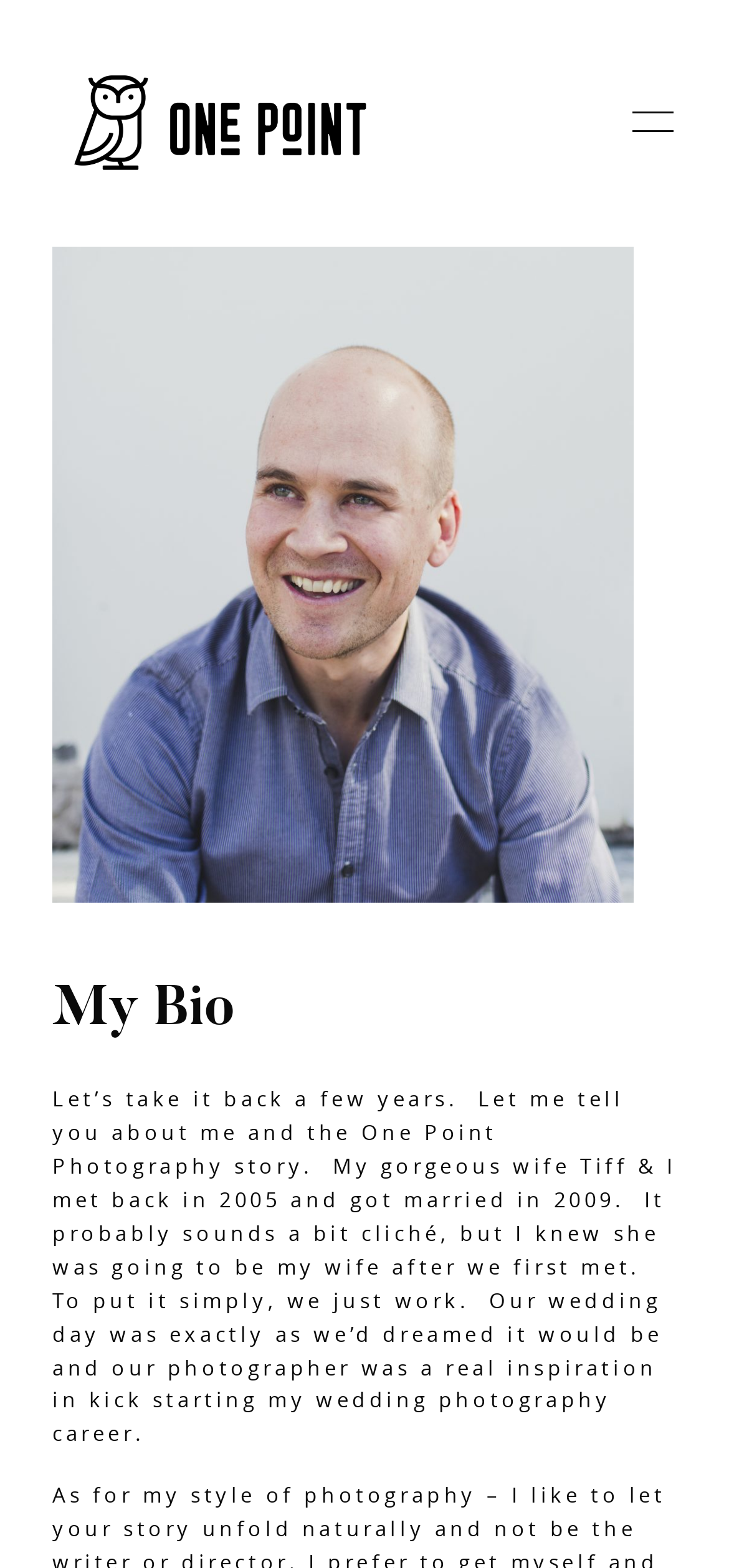Show the bounding box coordinates for the HTML element described as: "GALLERY".

[0.115, 0.484, 0.3, 0.498]